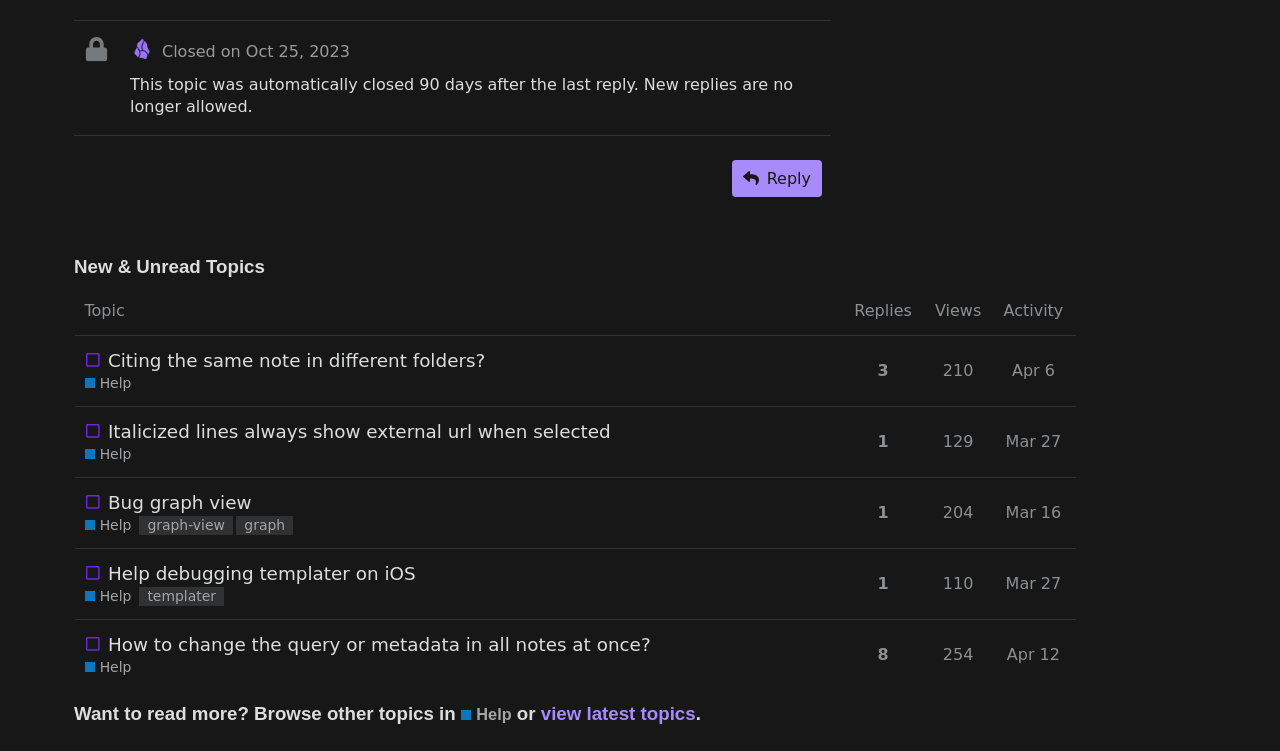Extract the bounding box coordinates of the UI element described: "Mar 16". Provide the coordinates in the format [left, top, right, bottom] with values ranging from 0 to 1.

[0.782, 0.649, 0.833, 0.714]